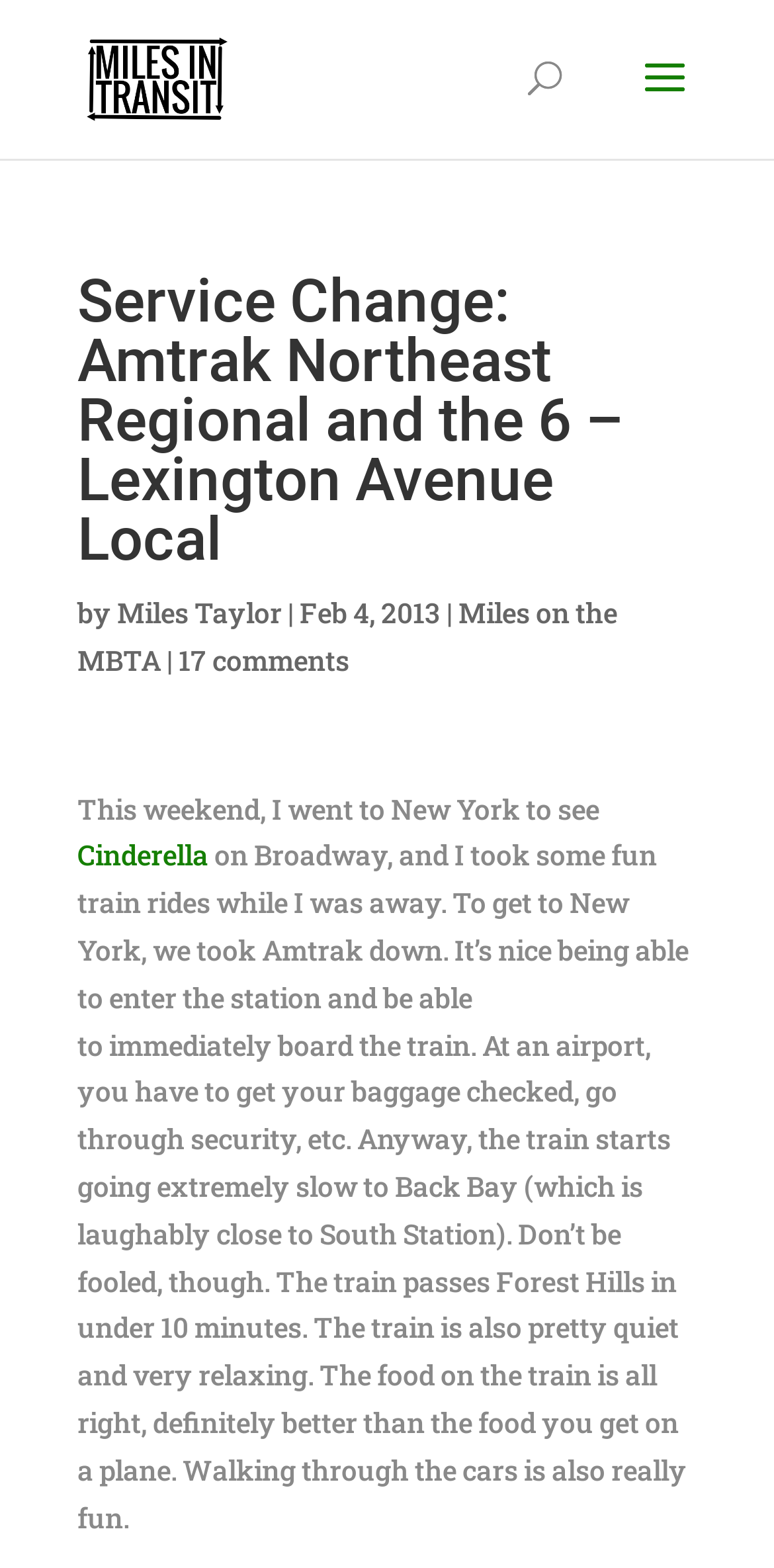What did the author go to see in New York?
Provide a concise answer using a single word or phrase based on the image.

Cinderella on Broadway